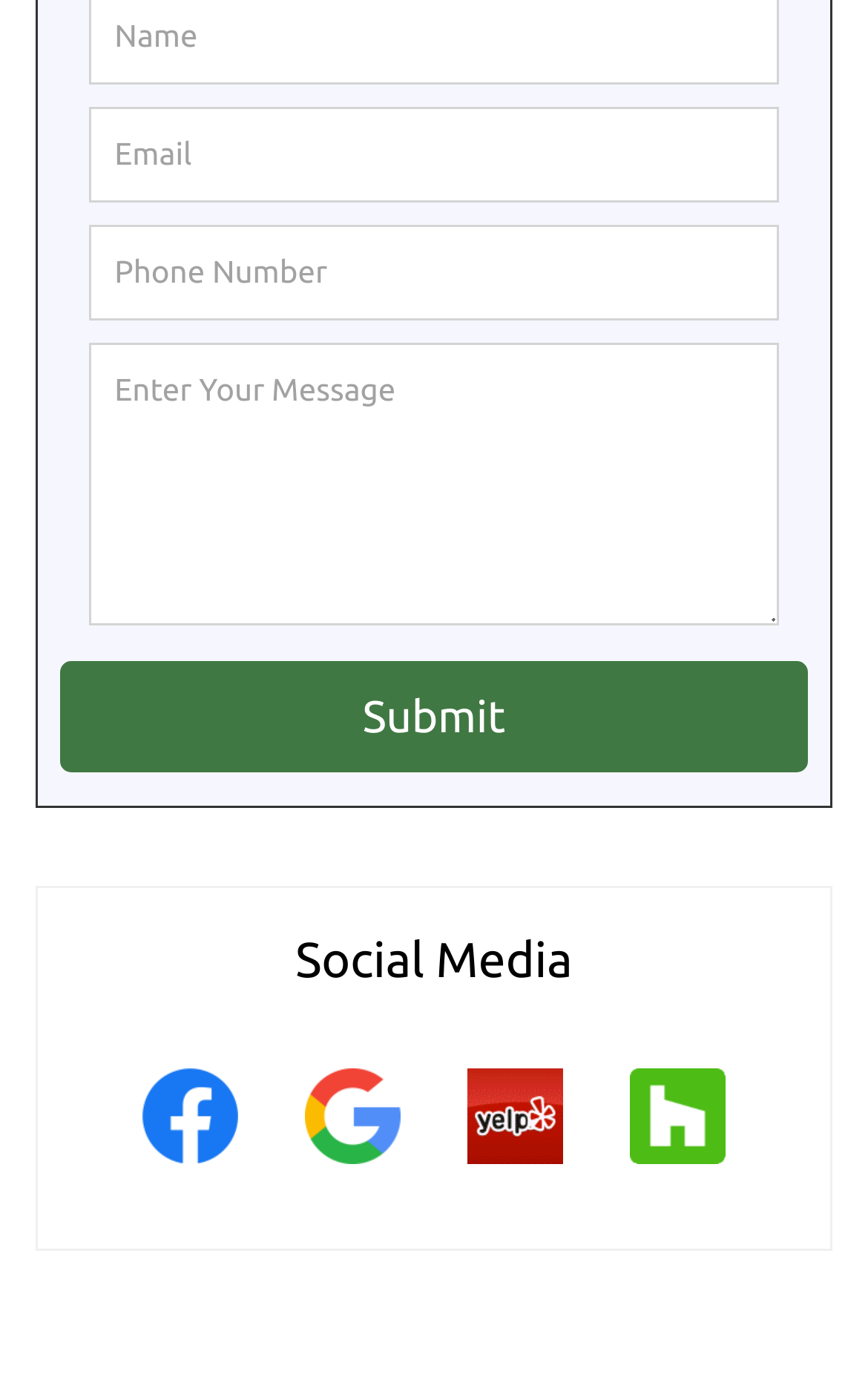How many textboxes are required to be filled?
Respond with a short answer, either a single word or a phrase, based on the image.

3